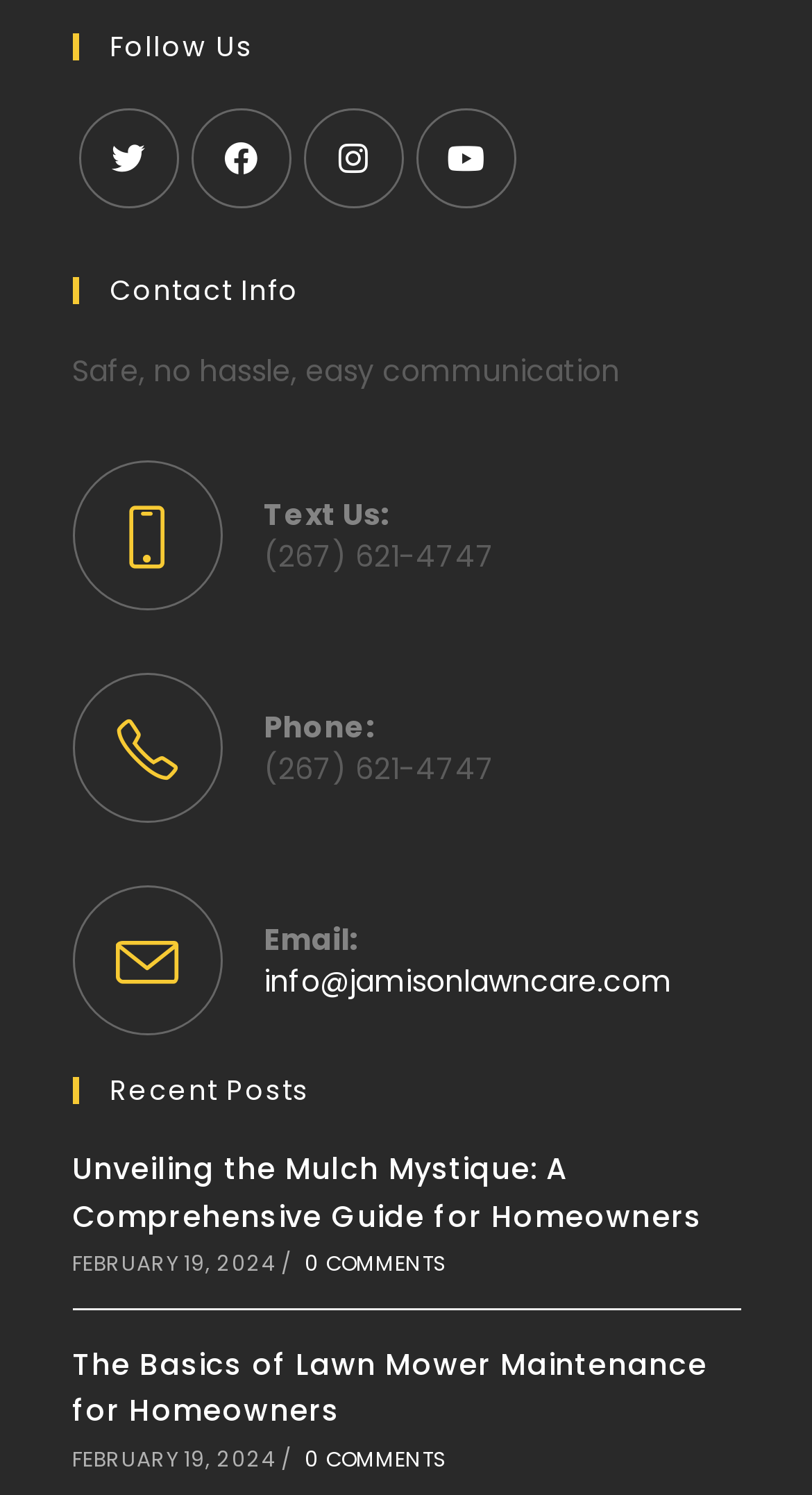What is the date of the 'The Basics of Lawn Mower Maintenance' post?
Please ensure your answer is as detailed and informative as possible.

I found the date by looking at the 'Recent Posts' section, where it lists the post 'The Basics of Lawn Mower Maintenance' followed by the text 'FEBRUARY 19, 2024'.